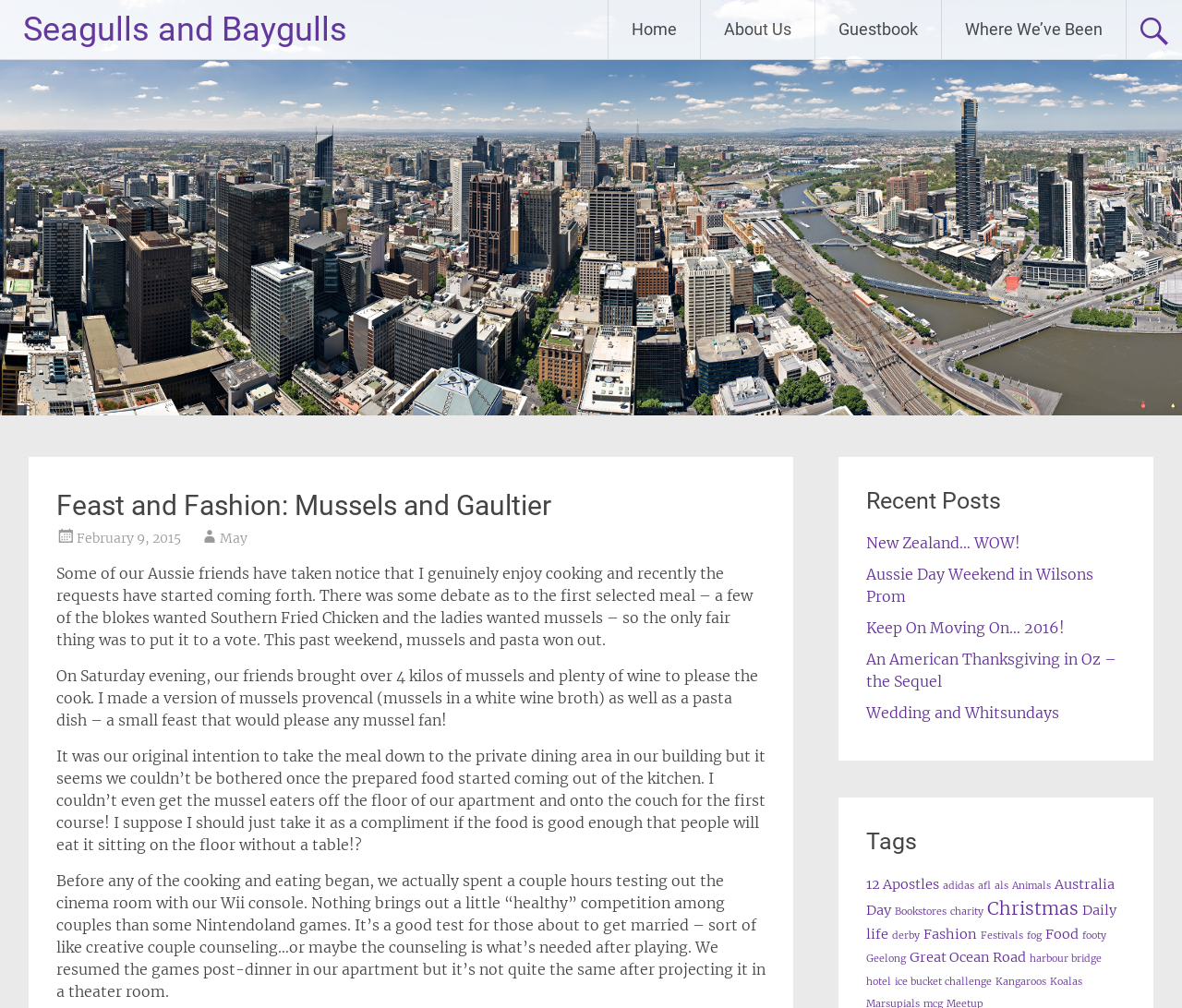Offer a meticulous description of the webpage's structure and content.

This webpage is about a personal blog, specifically a post titled "Feast and Fashion: Mussels and Gaultier – Seagulls and Baygulls". At the top of the page, there is a heading with the title of the post, and below it, a link with the same title. To the right of the title, there are navigation links to "Home", "About Us", "Guestbook", and "Where We’ve Been".

Below the title, there is a section with a heading "Feast and Fashion: Mussels and Gaultier", which contains three paragraphs of text describing a cooking experience with friends. The text is accompanied by a link to the date "February 9, 2015" and another link to "May".

To the right of this section, there is a column with headings "Recent Posts" and "Tags". The "Recent Posts" section contains five links to other blog posts, and the "Tags" section contains 20 links to various tags, such as "12 Apostles", "adidas", "afl", and "Food".

The overall layout of the page is simple and easy to navigate, with clear headings and concise text. The content is focused on the personal experience of cooking and socializing with friends, with some references to specific events and activities.